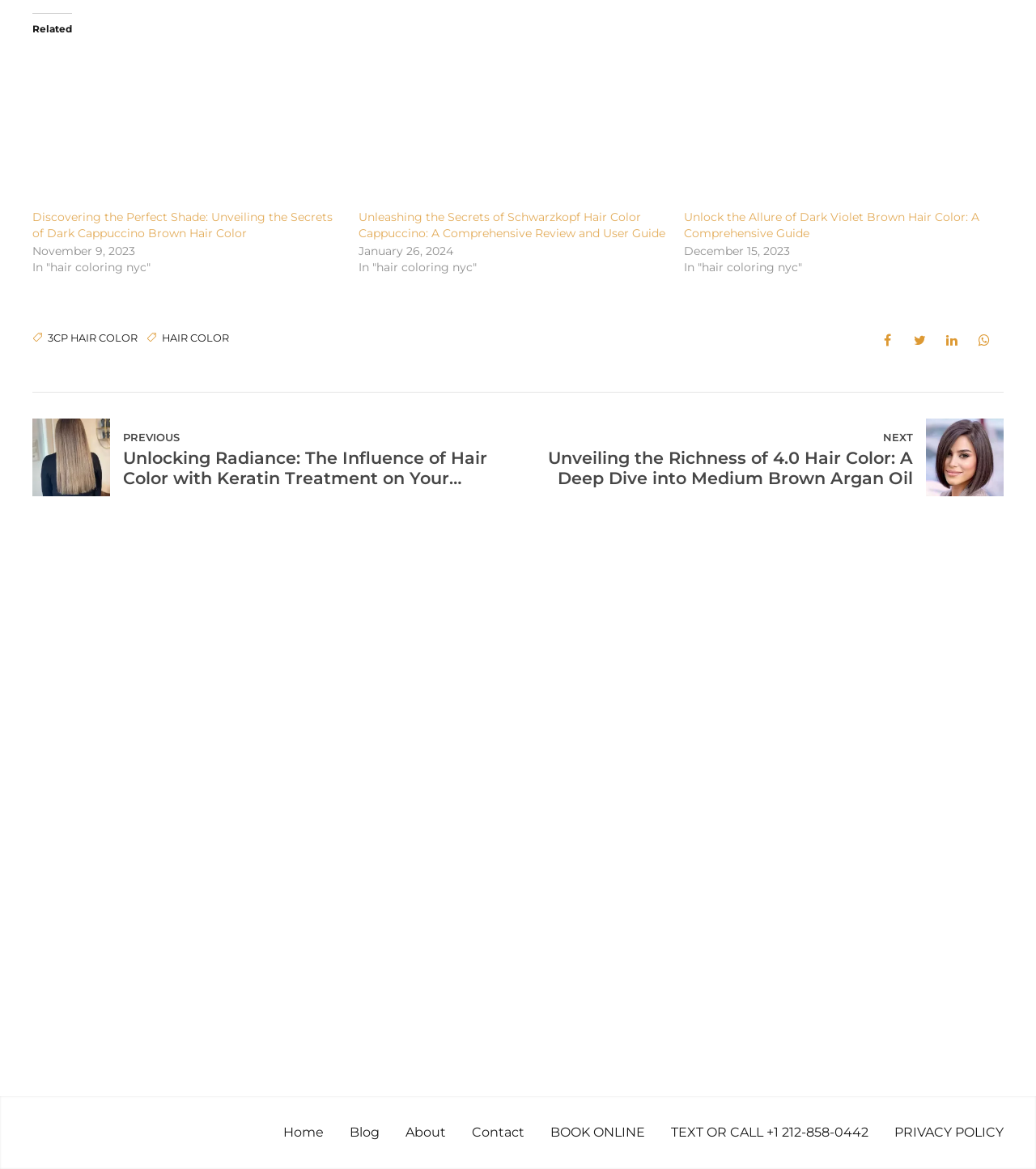Locate the bounding box coordinates of the item that should be clicked to fulfill the instruction: "View 'Unleashing the Secrets of Schwarzkopf Hair Color Cappuccino'".

[0.346, 0.04, 0.645, 0.178]